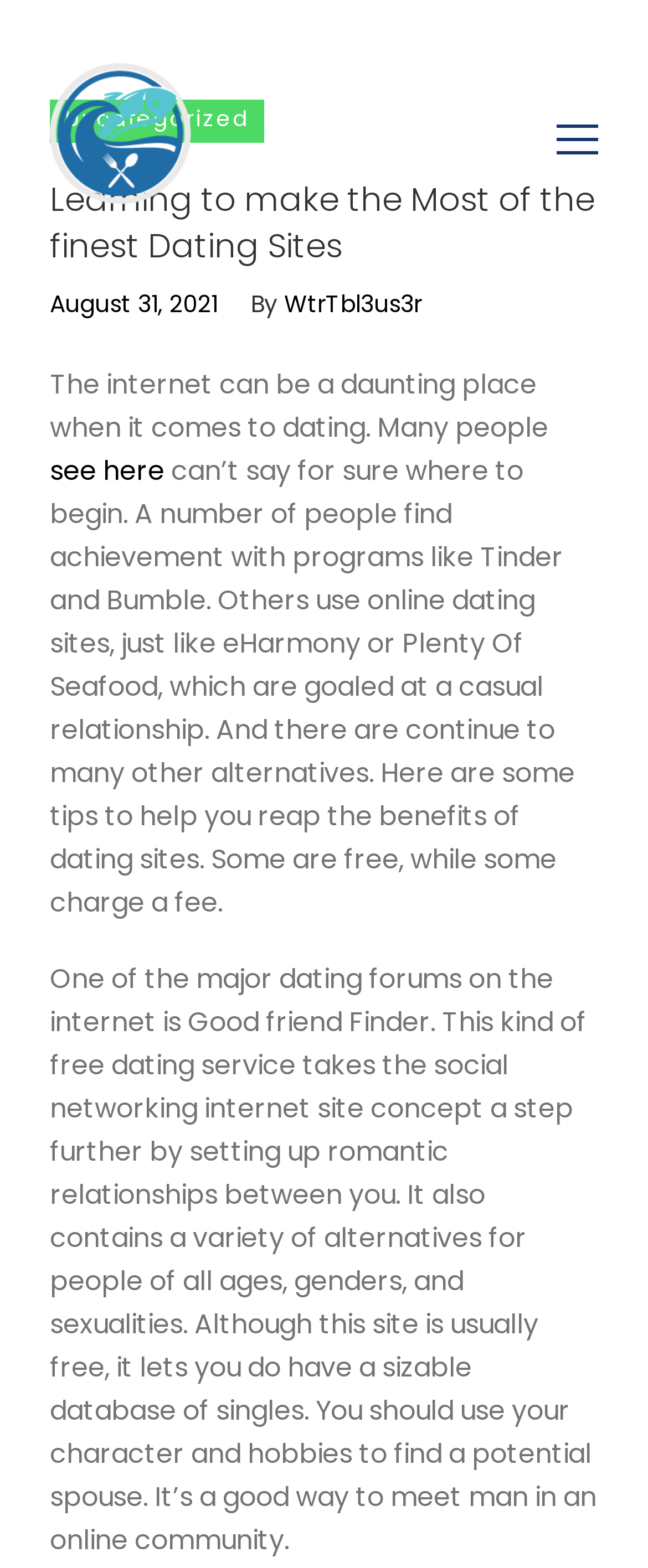Offer an extensive depiction of the webpage and its key elements.

The webpage is about learning to make the most of the finest dating sites. At the top, there is a layout table that spans the entire width of the page, taking up about 17% of the screen from the top. Within this table, there is a link to "Seafood Supply Chain" accompanied by an image of the same name, positioned near the top-left corner of the page.

Below the layout table, there is a search bar that occupies the full width of the page, taking up about 24.7% of the screen from the top. The search bar contains a search box with the label "Search for:" and a "Search" button positioned to its right, near the top-right corner of the page.

Underneath the search bar, there is a heading that reads "Learning to make the Most of the finest Dating Sites". Below the heading, there are several links and text elements. A link to "Uncategorized" is positioned near the top-left corner, followed by a link to a date "August 31, 2021" and a link to the author's name "WtrTbl3us3r". 

There are three blocks of text on the page. The first block discusses the challenges of online dating and how some people find success with programs like Tinder and Bumble, while others use online dating sites like eHarmony or Plenty Of Seafood. The second block provides tips on how to reap the benefits of dating sites, mentioning that some are free while others charge a fee. The third block describes a dating forum called Friend Finder, which is a free dating service that sets up romantic relationships between users. It also mentions that the site has a large database of singles and allows users to find potential partners based on their character and hobbies.